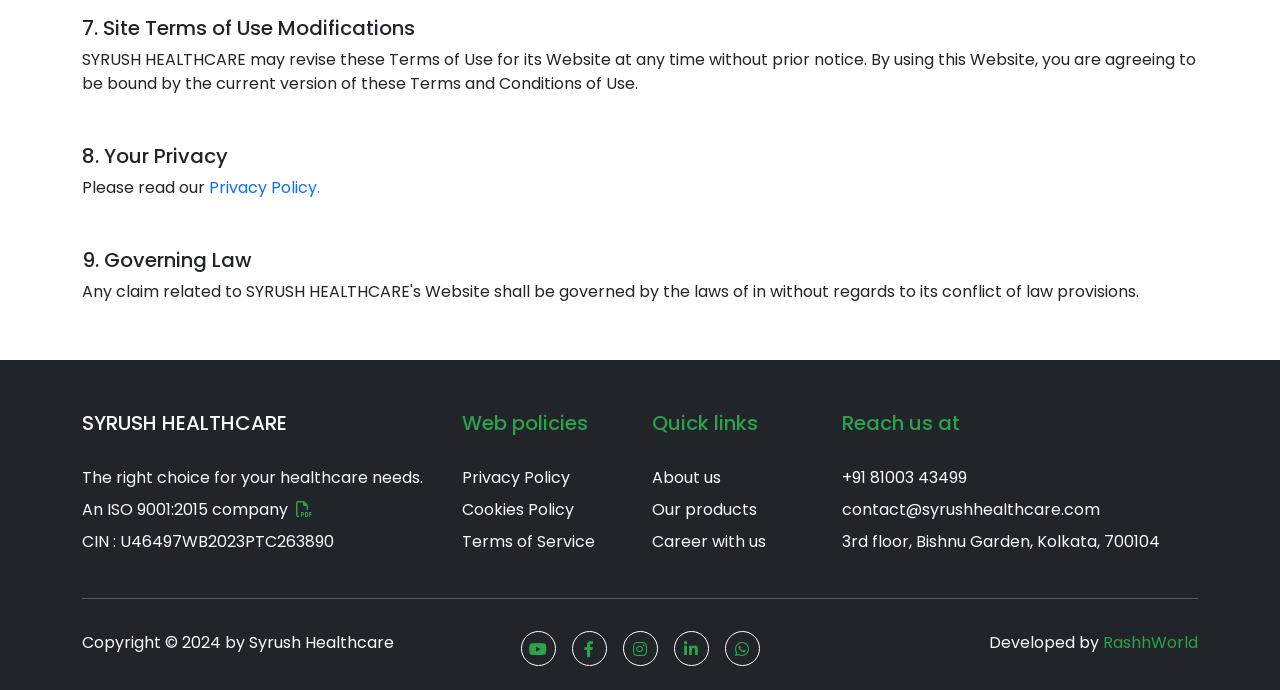Please determine the bounding box coordinates of the area that needs to be clicked to complete this task: 'Click on the 'linebergerbook@gasalzburgers.com' email link'. The coordinates must be four float numbers between 0 and 1, formatted as [left, top, right, bottom].

None